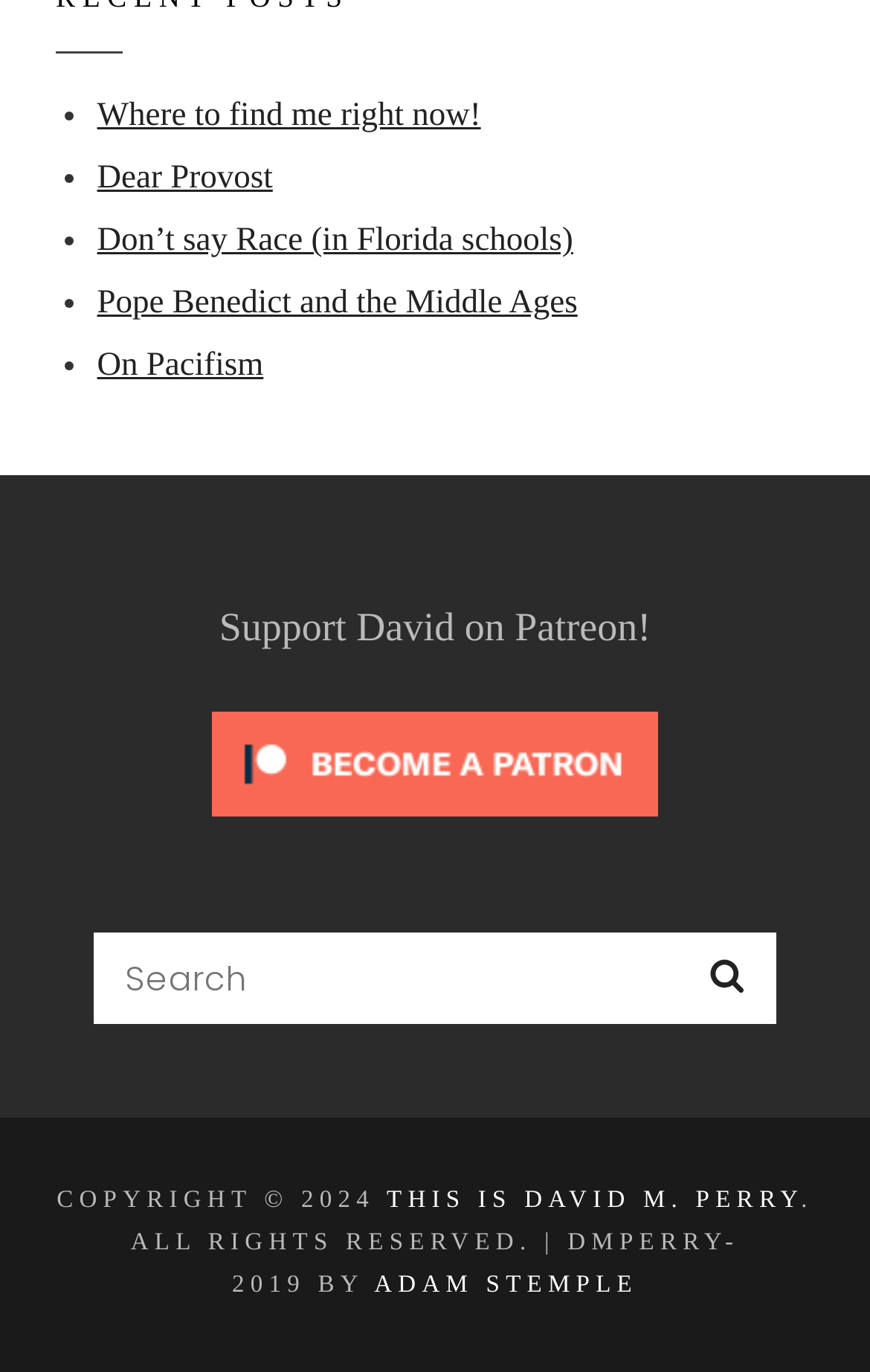Please identify the bounding box coordinates of where to click in order to follow the instruction: "Check the copyright information".

[0.065, 0.865, 0.444, 0.885]